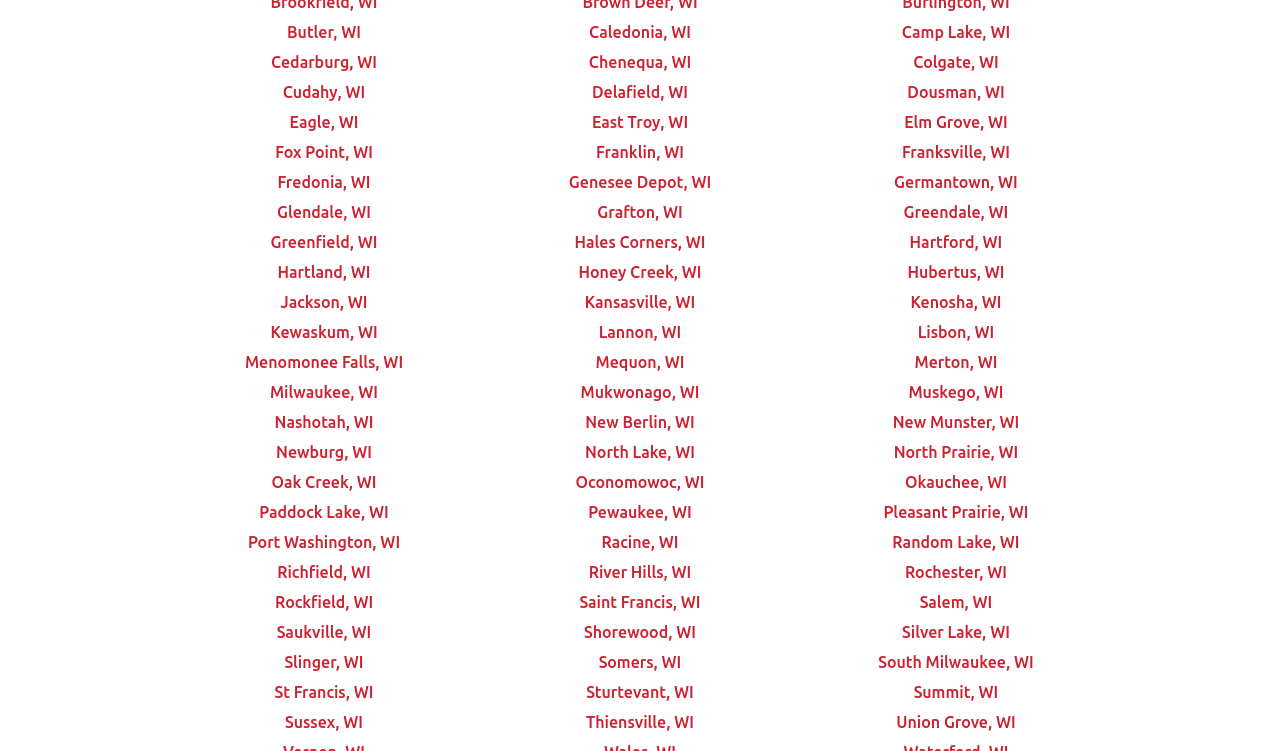Please locate the bounding box coordinates of the element that needs to be clicked to achieve the following instruction: "Visit Caledonia, WI". The coordinates should be four float numbers between 0 and 1, i.e., [left, top, right, bottom].

[0.46, 0.03, 0.54, 0.054]